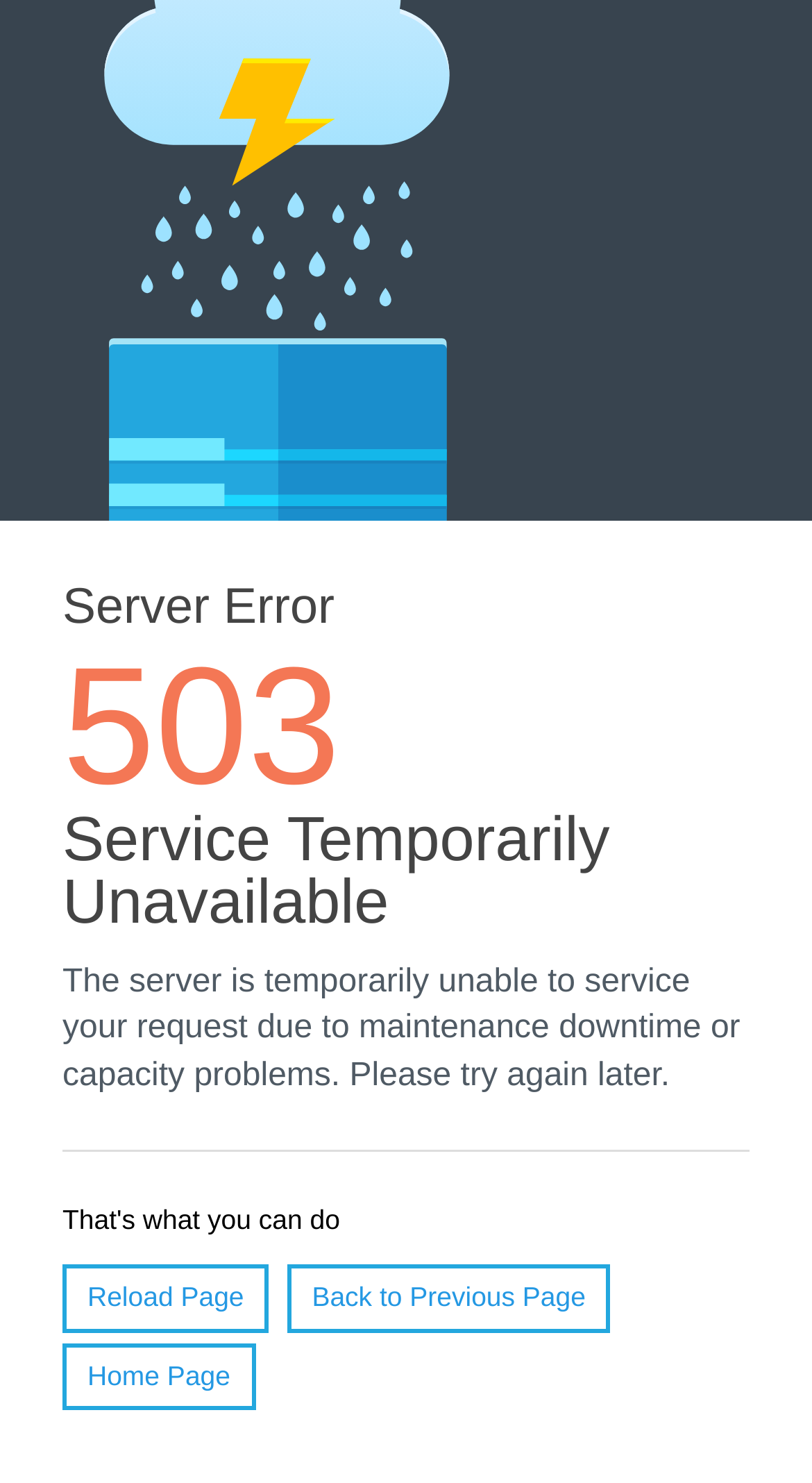What is the purpose of the separator on the webpage?
Look at the image and answer with only one word or phrase.

To separate error message from links